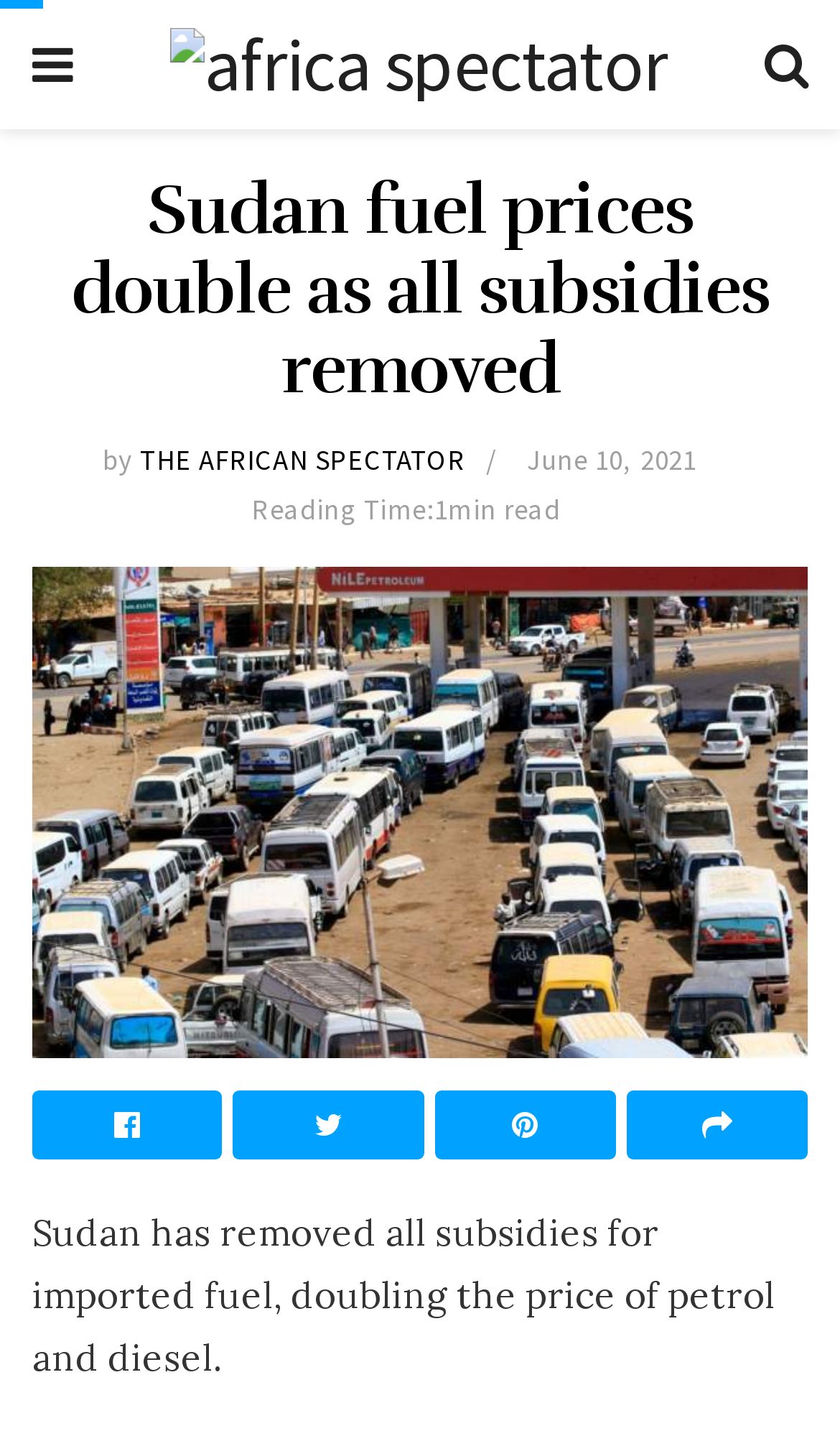Using the provided element description, identify the bounding box coordinates as (top-left x, top-left y, bottom-right x, bottom-right y). Ensure all values are between 0 and 1. Description: alt="africa spectator"

[0.202, 0.02, 0.795, 0.071]